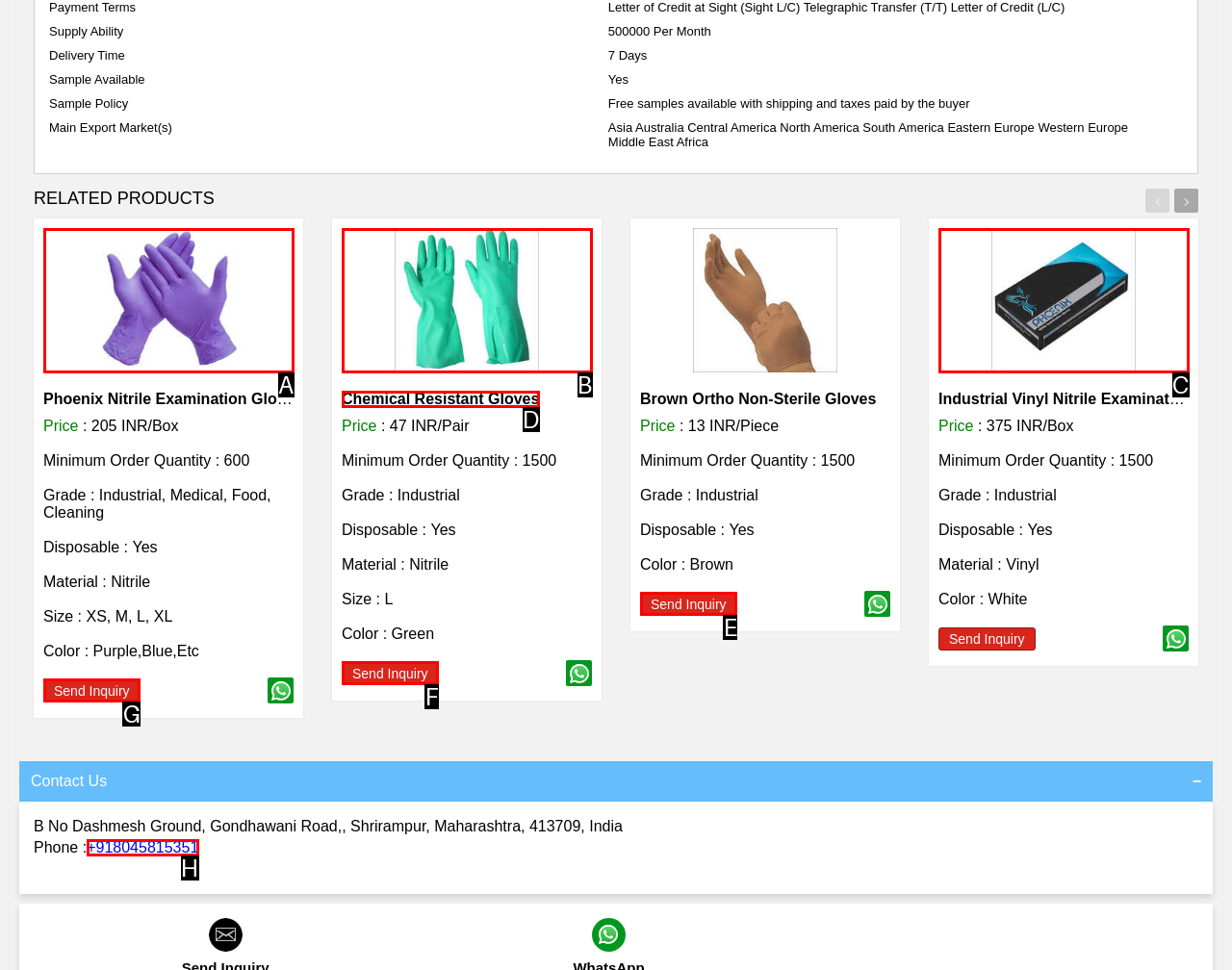Identify the UI element that best fits the description: alt="Chemical Resistant Gloves"
Respond with the letter representing the correct option.

B